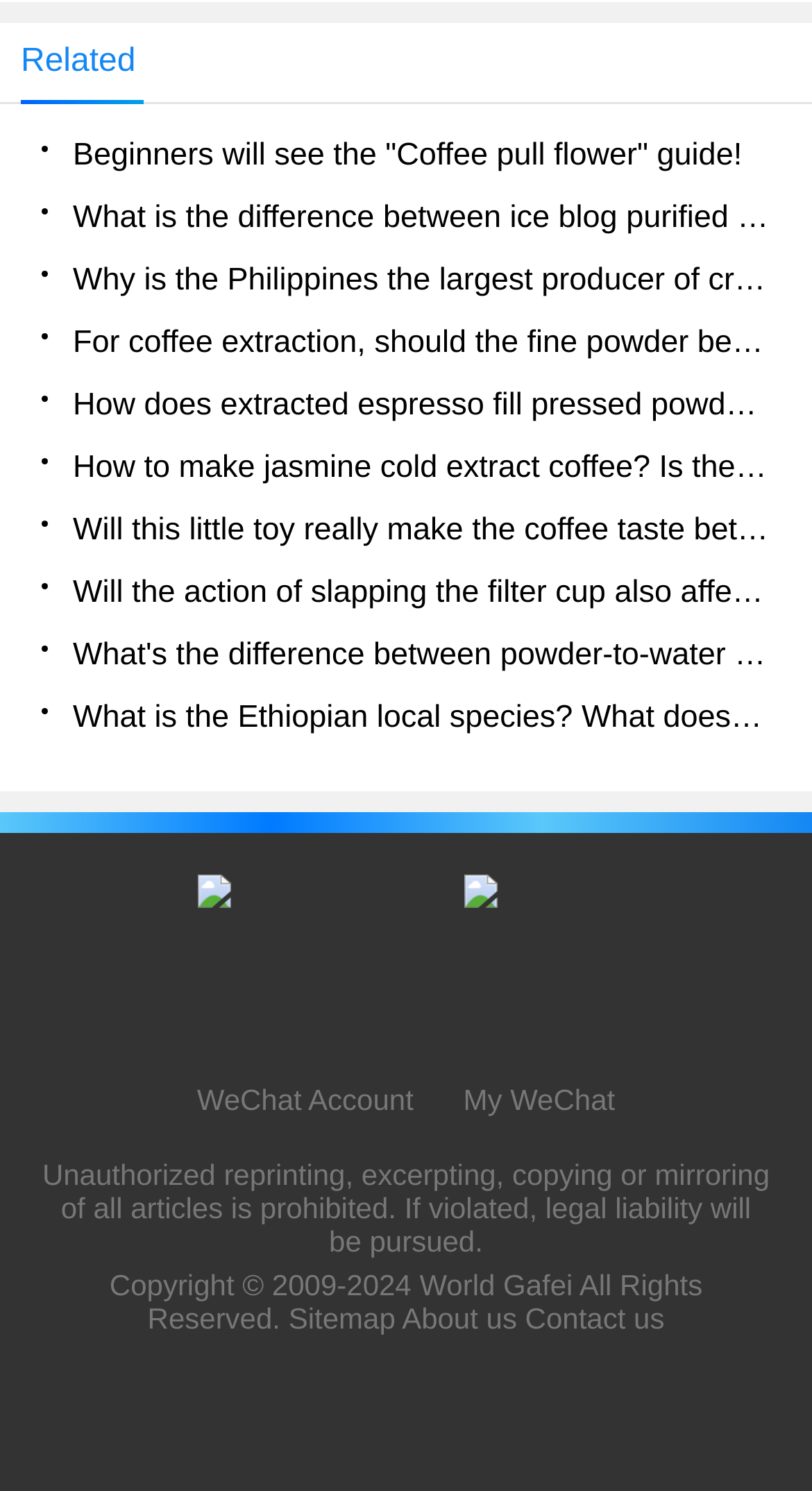Give a concise answer using one word or a phrase to the following question:
What is the position of the 'Unauthorized reprinting...' text on the webpage?

Bottom